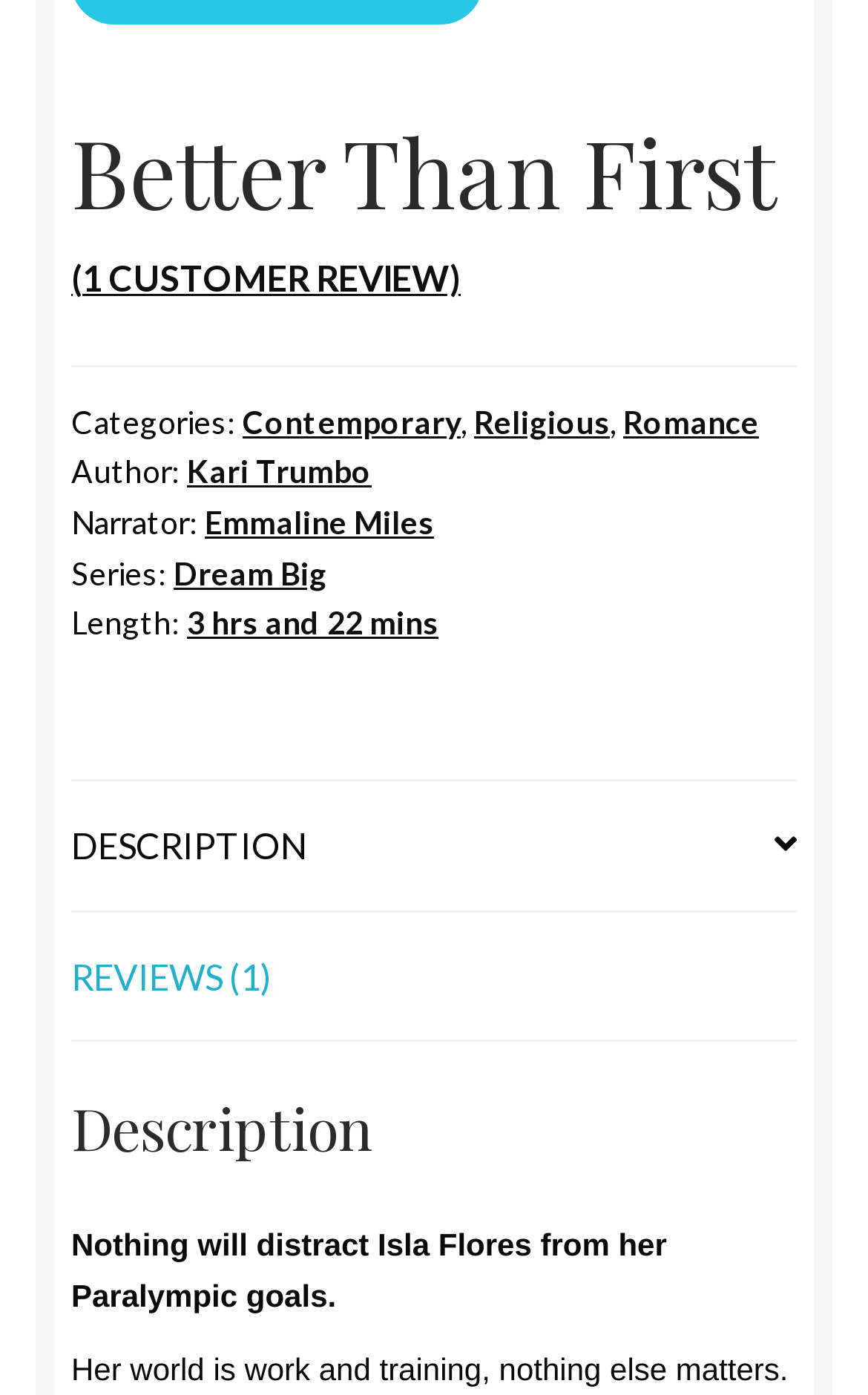Can you determine the bounding box coordinates of the area that needs to be clicked to fulfill the following instruction: "Read book description"?

[0.082, 0.784, 0.918, 0.834]